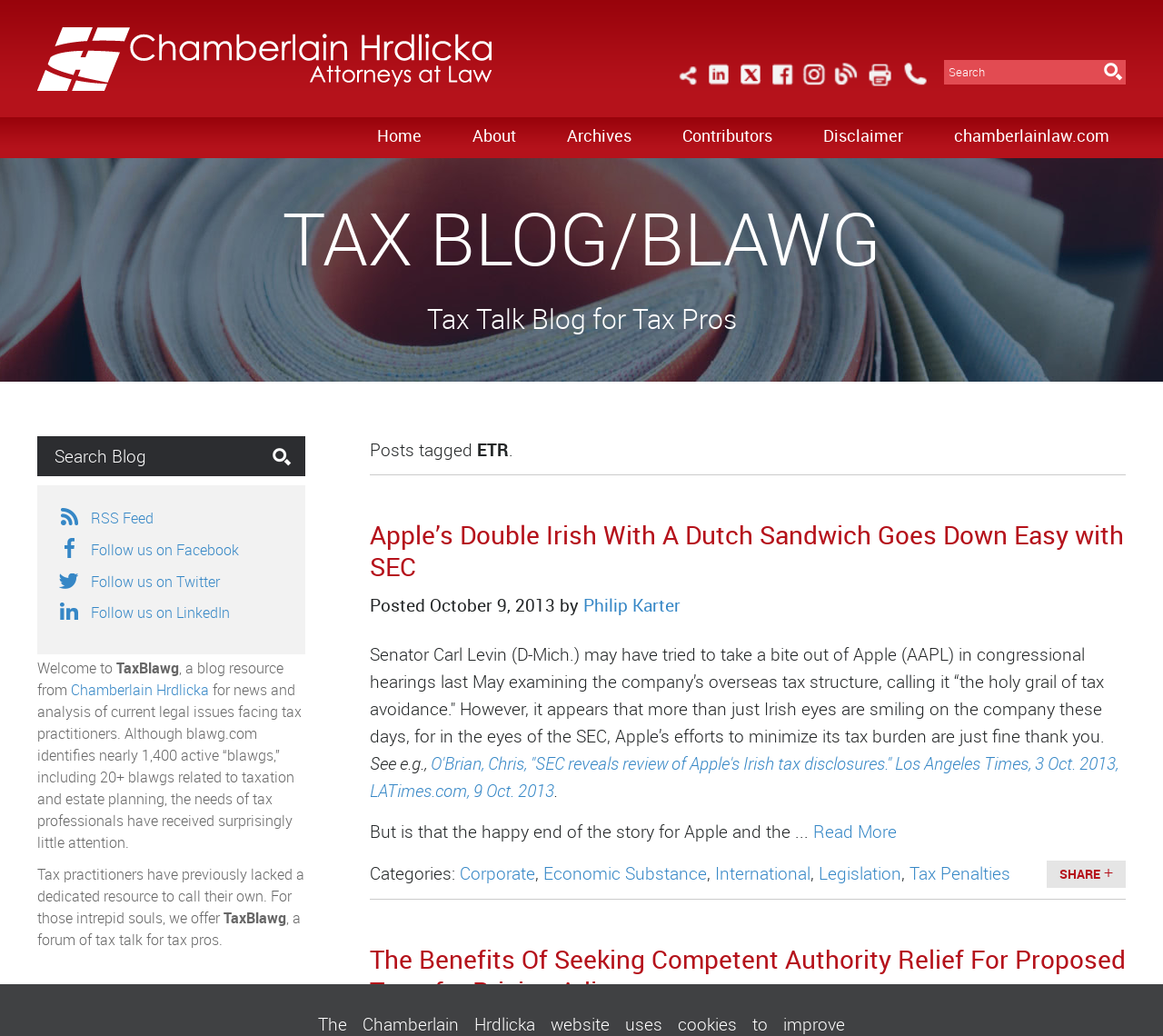Identify the bounding box coordinates for the region to click in order to carry out this instruction: "Read the latest blog post". Provide the coordinates using four float numbers between 0 and 1, formatted as [left, top, right, bottom].

[0.318, 0.499, 0.966, 0.563]